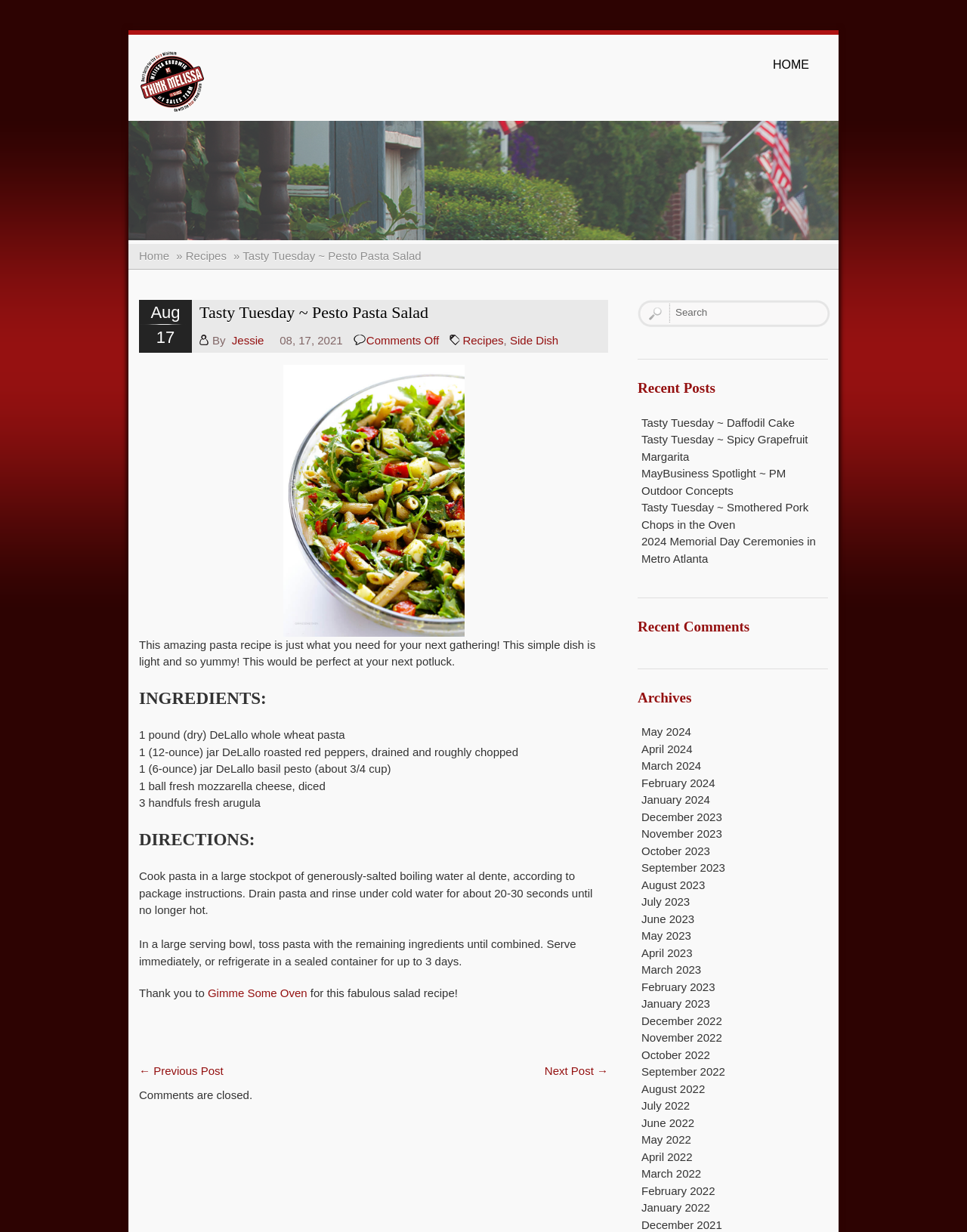Please identify the webpage's heading and generate its text content.

Tasty Tuesday ~ Pesto Pasta Salad